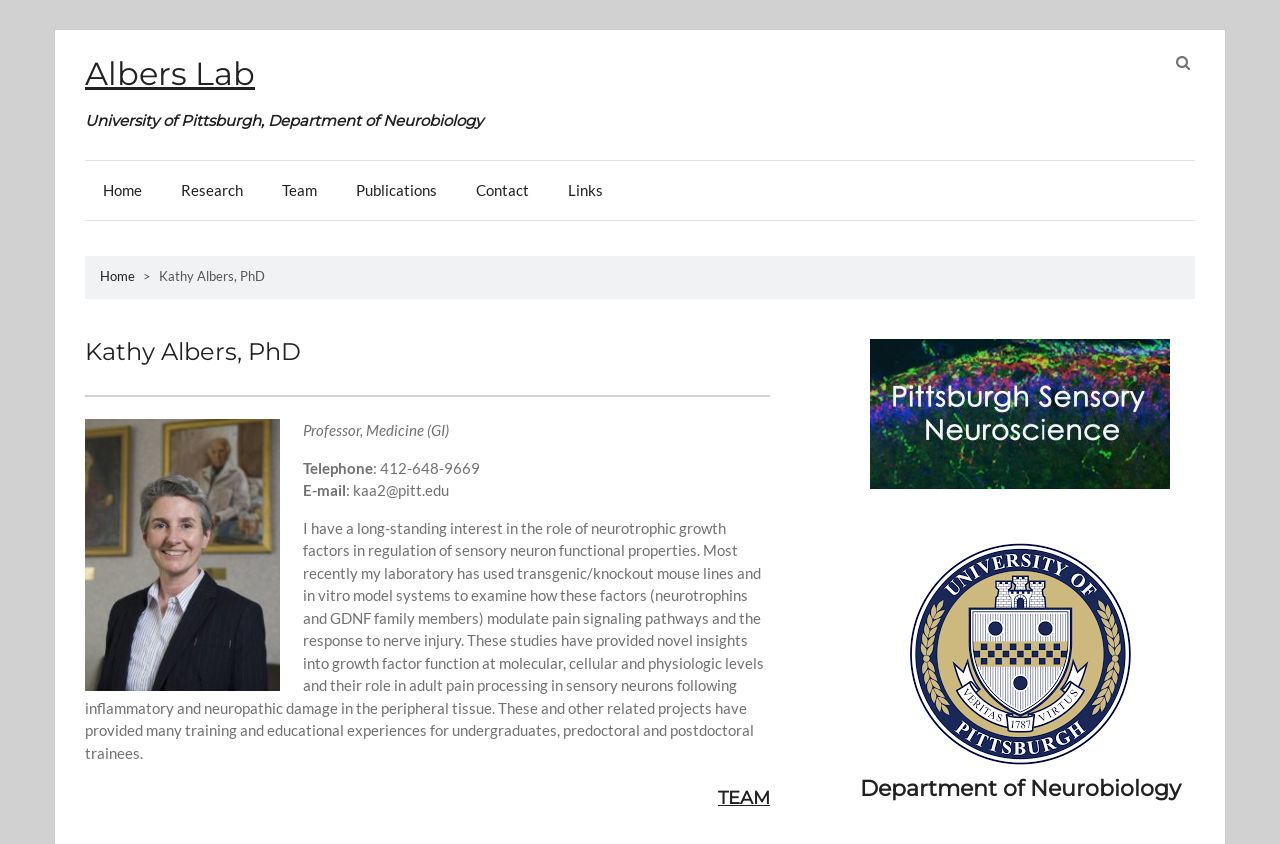What is the name of the professor?
Using the information from the image, answer the question thoroughly.

I found the answer by looking at the heading element with the text 'Kathy Albers, PhD' which is located at the top of the page, and also by looking at the static text element with the same text, which is located below the image of the professor.